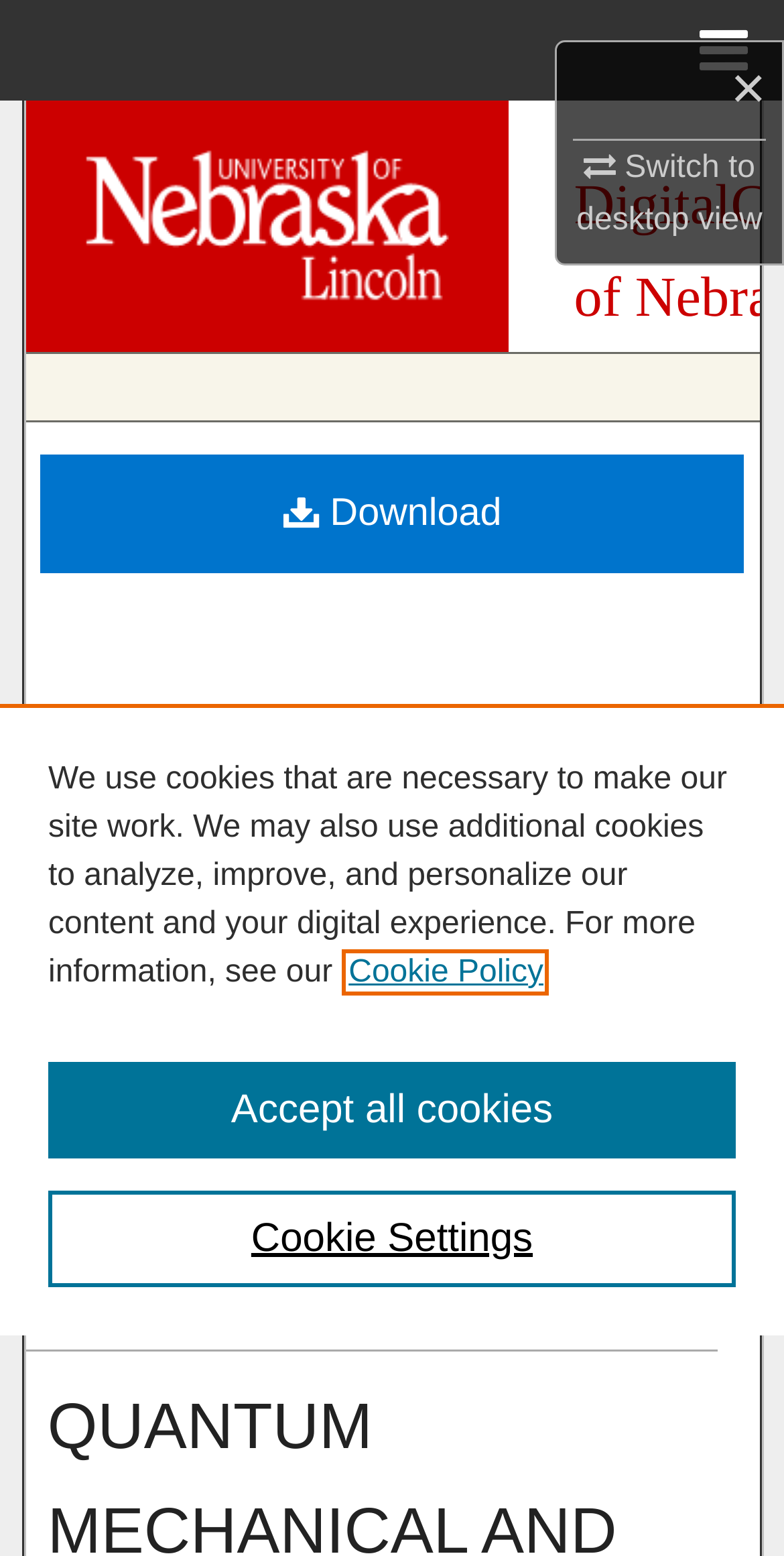What is the name of the university?
Please provide a detailed answer to the question.

I found the answer by looking at the link 'DigitalCommons@University of Nebraska - Lincoln' which is located at the top of the webpage, and also by examining the image with the same name.